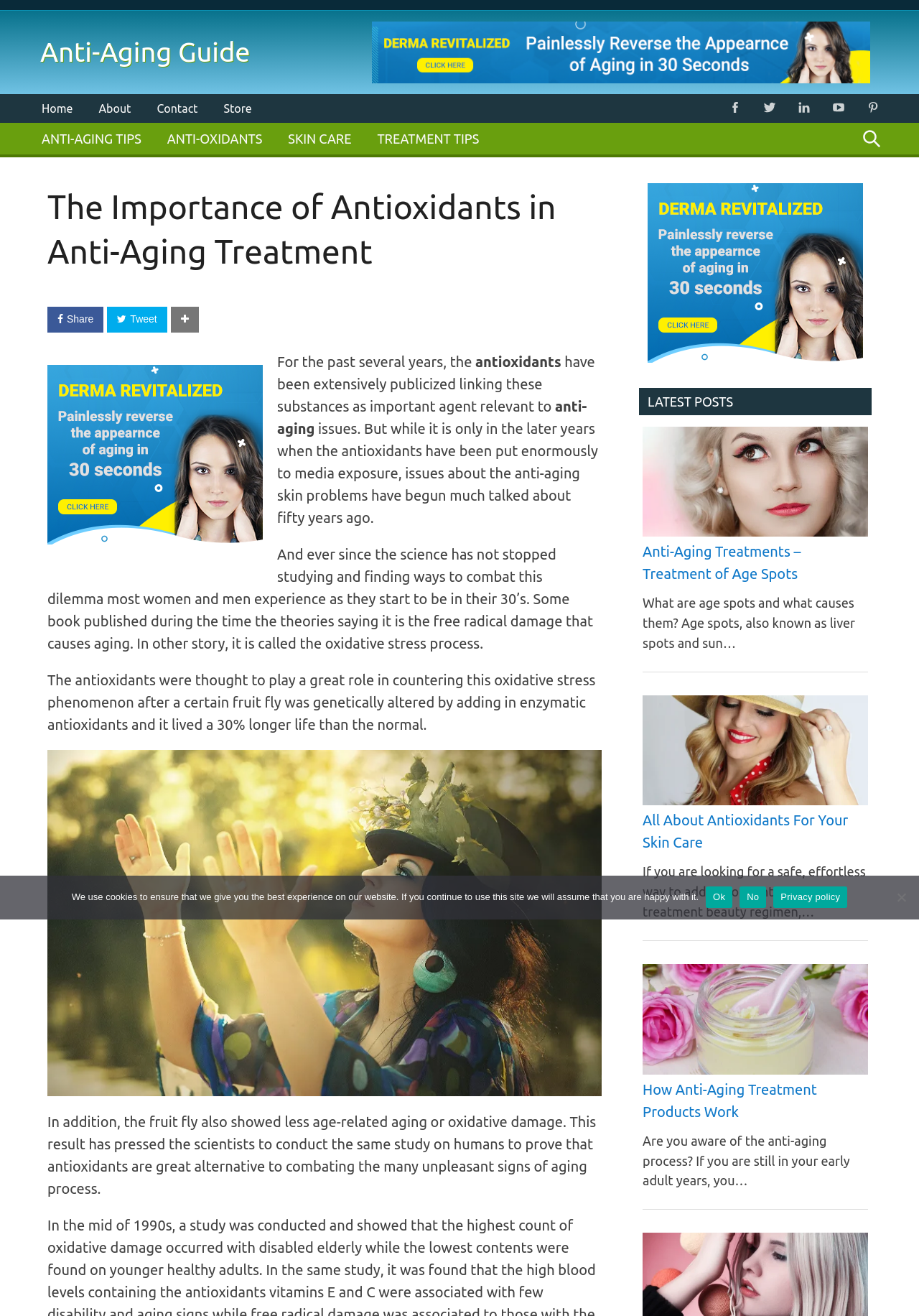Offer an extensive depiction of the webpage and its key elements.

The webpage is about the importance of antioxidants in anti-aging treatment. At the top, there is a heading "Anti-Aging Guide" and a link to "Anti-aging Cream" with an accompanying image. Below this, there are several links to navigate to different sections of the website, including "Home", "About", "Contact", and "Store".

On the left side, there are links to various topics related to anti-aging, such as "ANTI-AGING TIPS", "ANTI-OXIDANTS", "SKIN CARE", and "TREATMENT TIPS". Next to these links, there is a search button and a section with social media links to share the content.

The main content of the webpage starts with a heading "The Importance of Antioxidants in Anti-Aging Treatment" and a brief introduction to the topic. The text explains how antioxidants have been extensively publicized as important agents in anti-aging issues and how they have been studied to combat the signs of aging.

Below this introduction, there is an image related to the topic, and then several paragraphs of text discussing the role of antioxidants in countering oxidative stress and their potential benefits in anti-aging treatment.

On the right side, there is a section with links to related products, including "Derma Revitalize" with an accompanying image. Below this, there is a heading "LATEST POSTS" and several links to articles about anti-aging treatments, including "Anti-Aging Treatments – Treatment of Age Spots", "All About Antioxidants For Your Skin Care", and "How Anti-Aging Treatment Products Work". Each of these links has a brief summary of the article.

At the bottom of the page, there is a dialog box with a cookie notice, which informs users about the use of cookies on the website and provides links to learn more about the privacy policy.